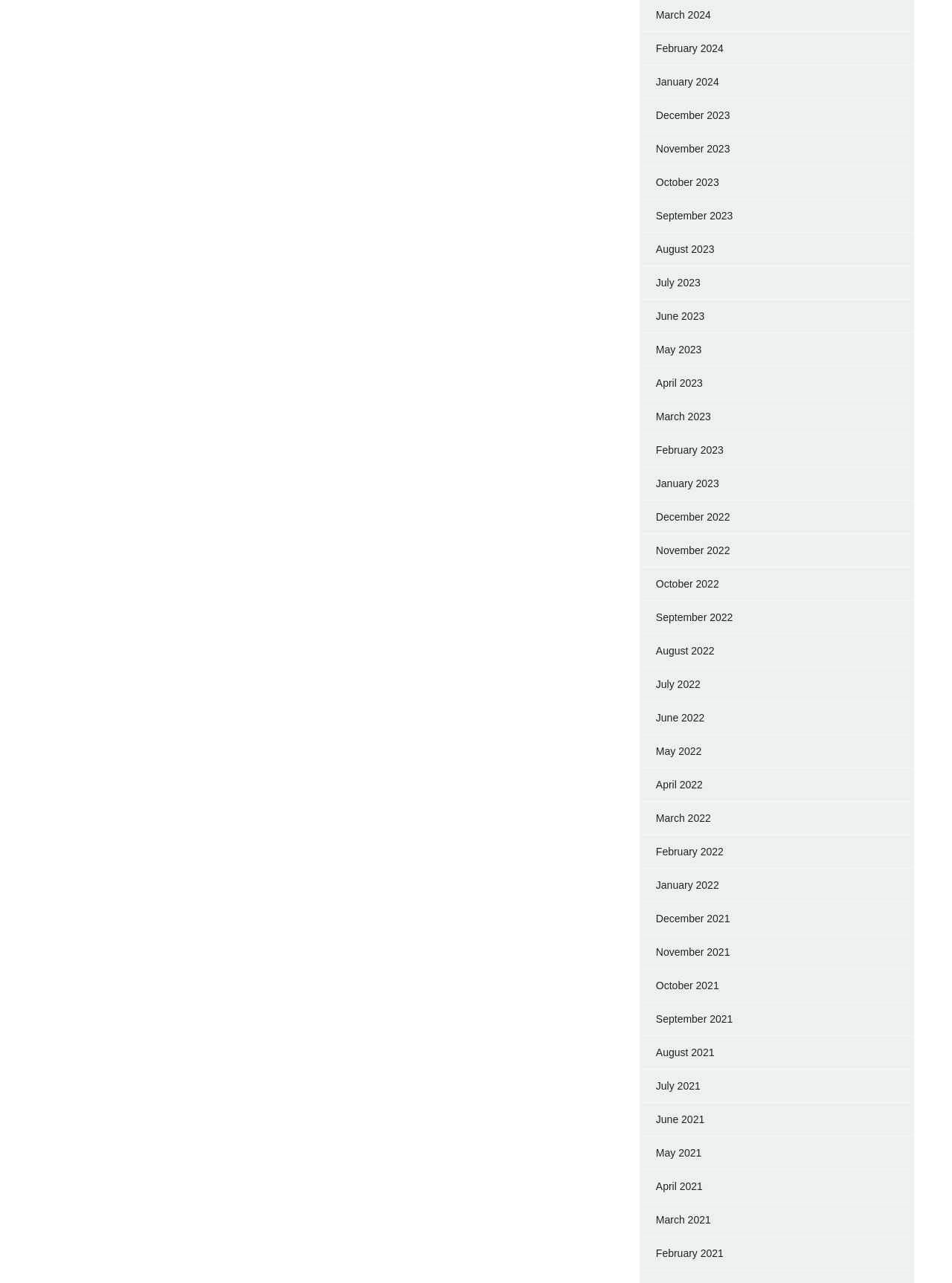Using the element description: "November 2021", determine the bounding box coordinates. The coordinates should be in the format [left, top, right, bottom], with values between 0 and 1.

[0.689, 0.738, 0.767, 0.747]